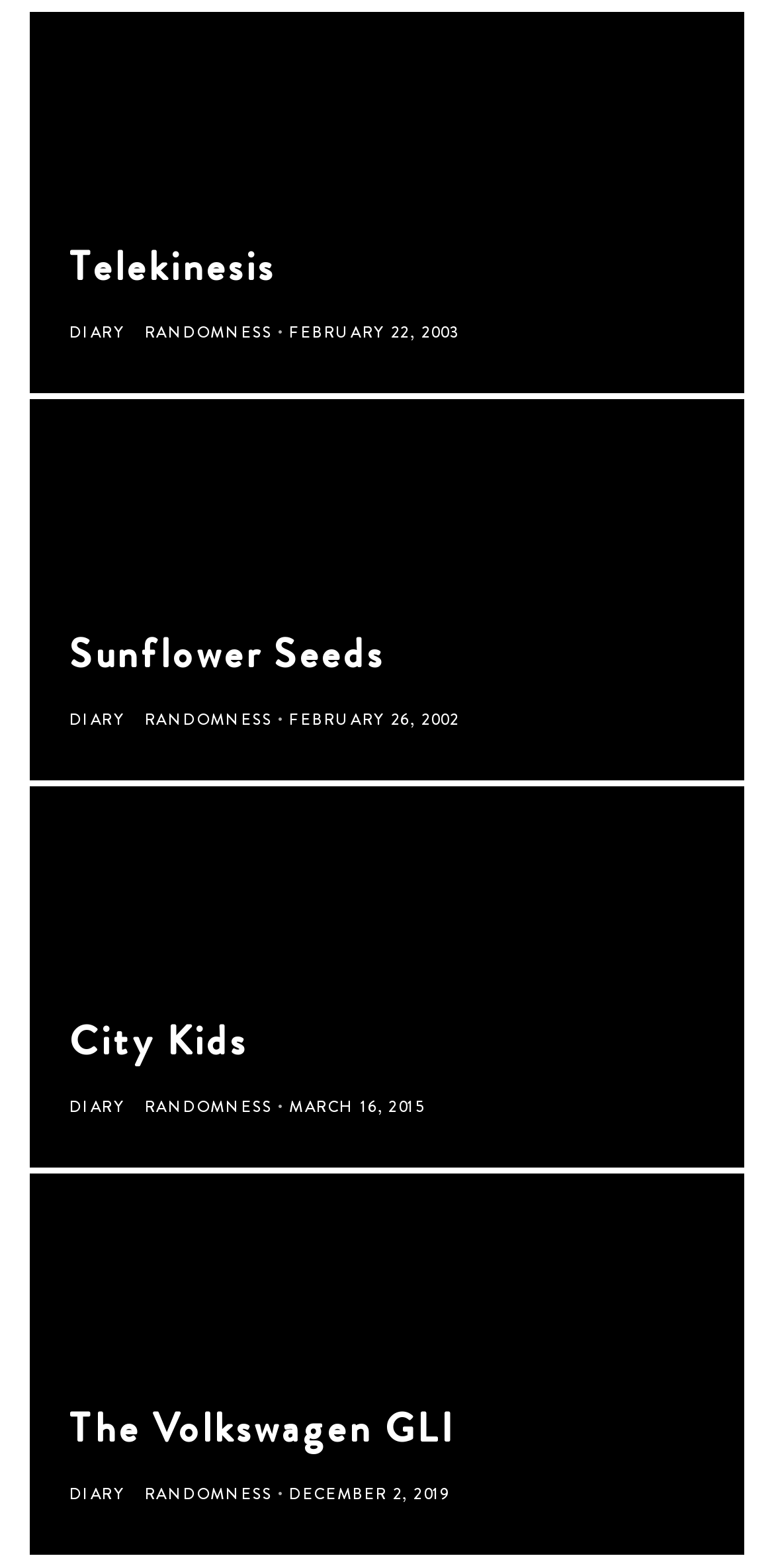What is the image associated with the third article?
Based on the screenshot, provide a one-word or short-phrase response.

Fat Joe